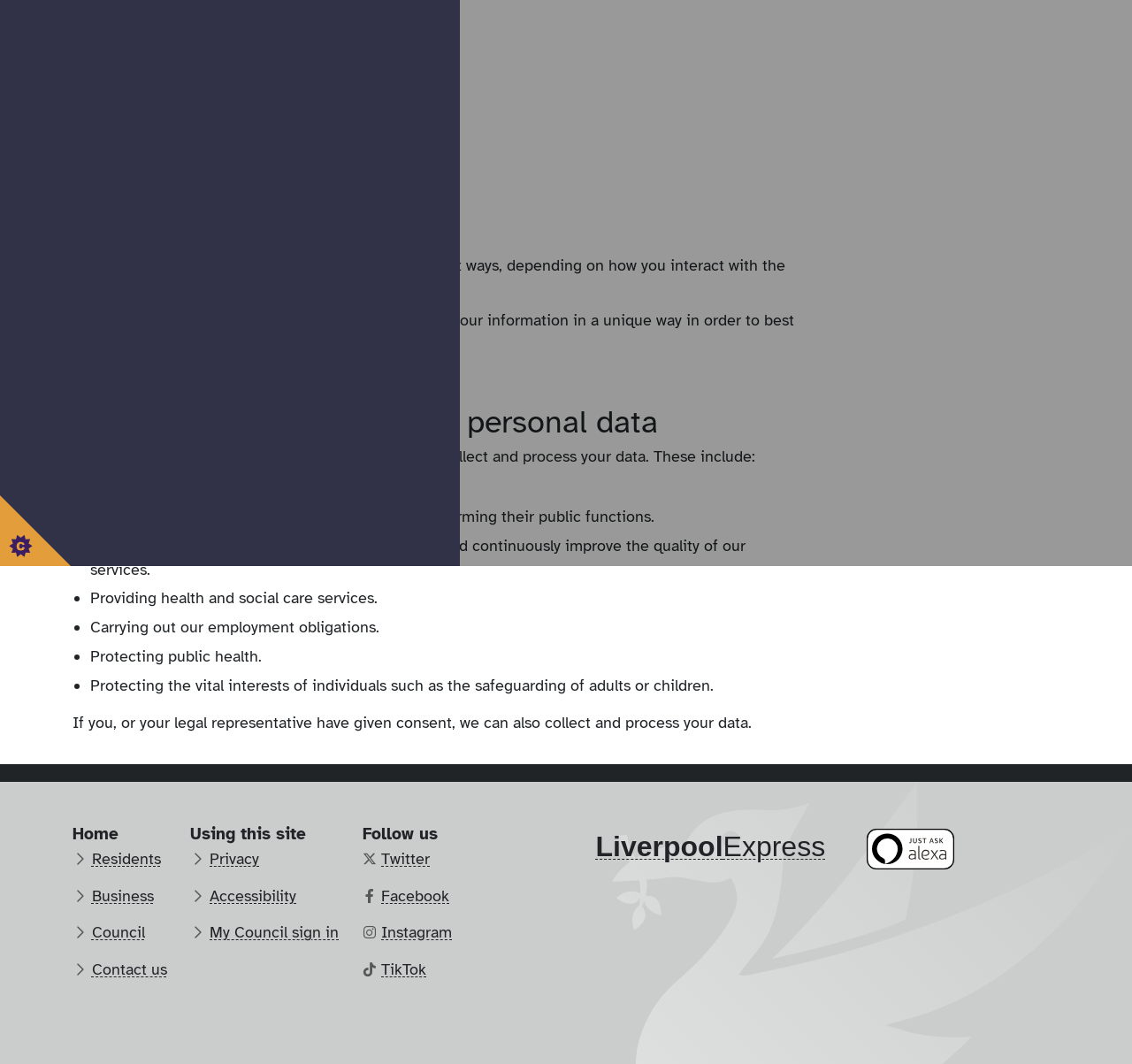Using the provided description: "Contact us", find the bounding box coordinates of the corresponding UI element. The output should be four float numbers between 0 and 1, in the format [left, top, right, bottom].

[0.08, 0.894, 0.148, 0.928]